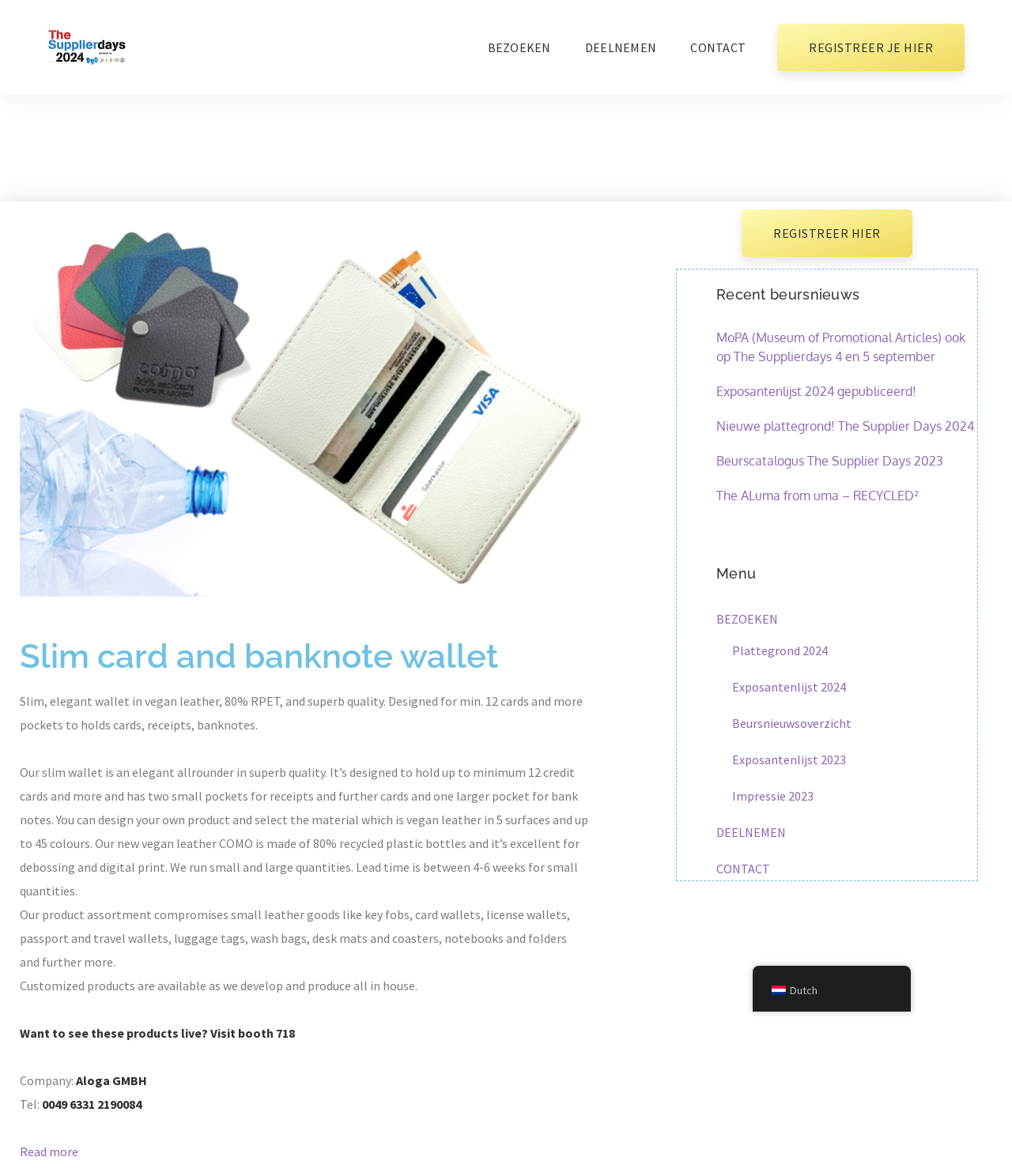Show the bounding box coordinates of the region that should be clicked to follow the instruction: "Visit the company's website."

[0.733, 0.178, 0.901, 0.218]